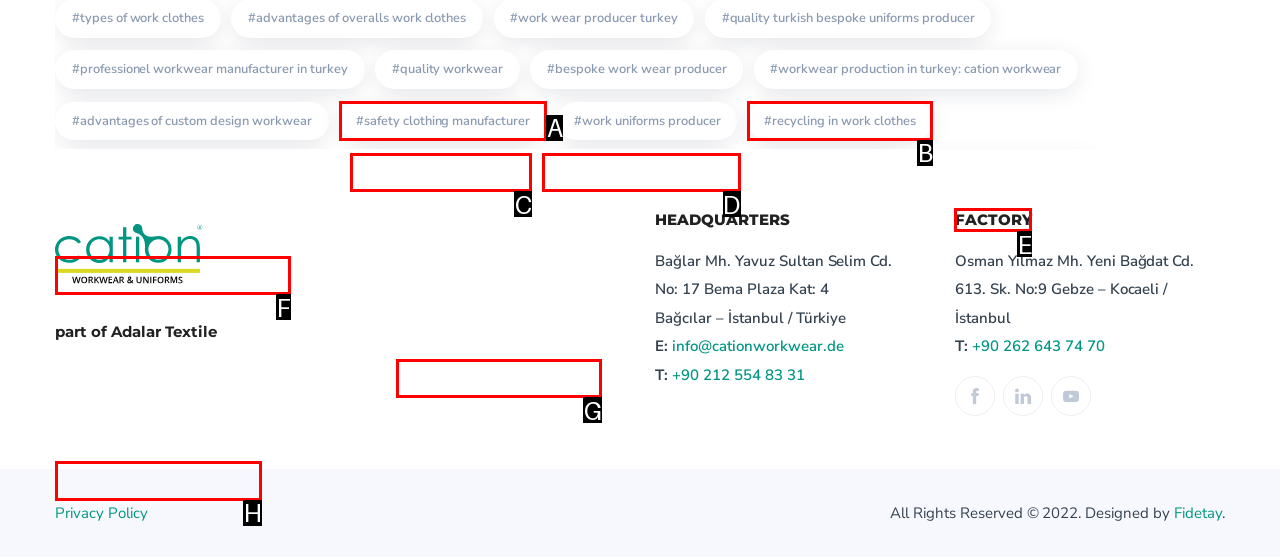Determine which option you need to click to execute the following task: Check factory location. Provide your answer as a single letter.

E